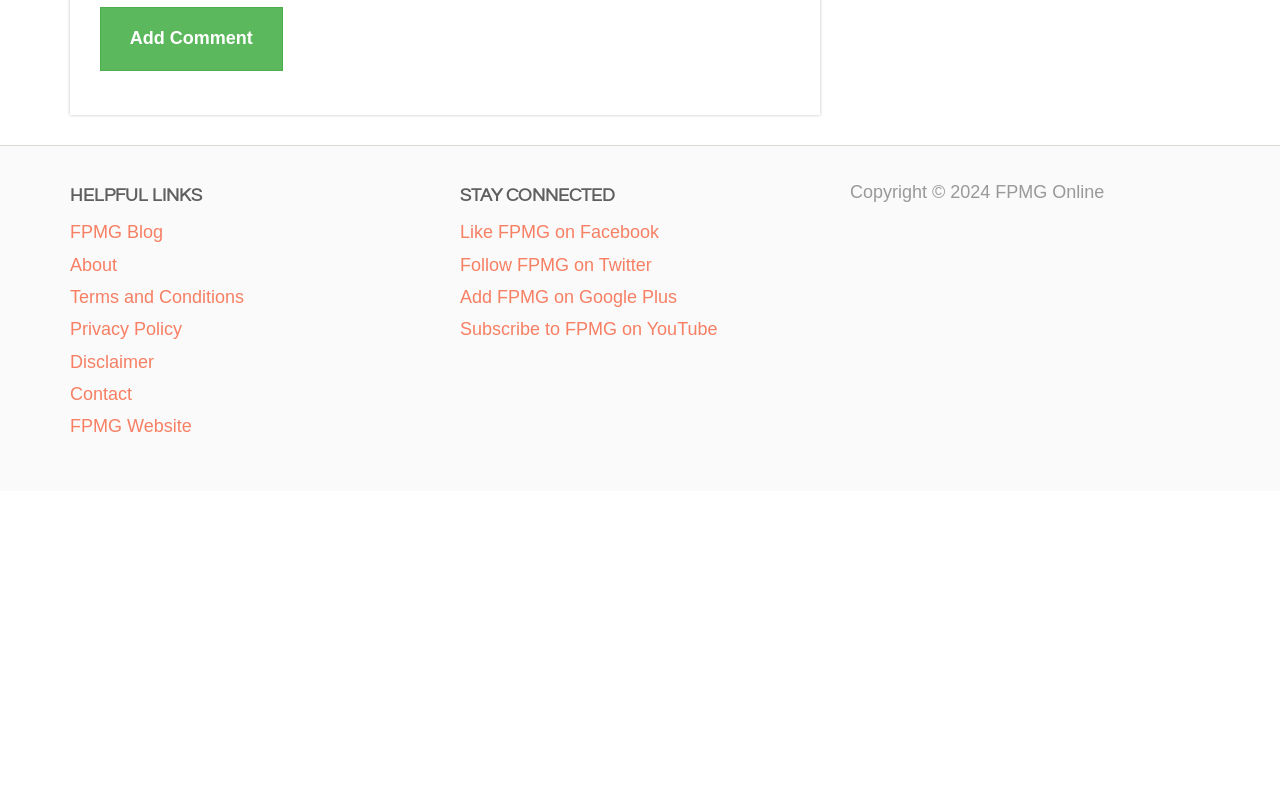What is the copyright year mentioned at the bottom?
Using the image, answer in one word or phrase.

2024